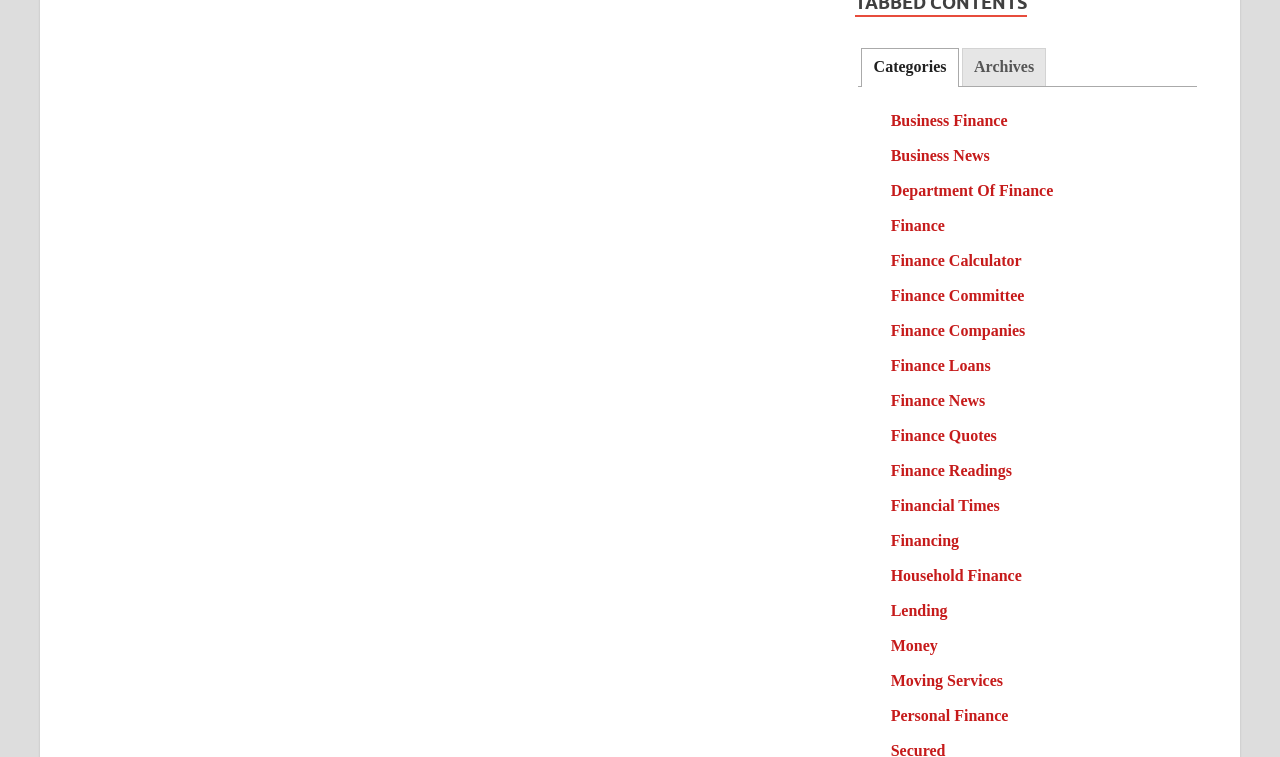Answer the question briefly using a single word or phrase: 
Is the 'Categories' tab expanded?

True